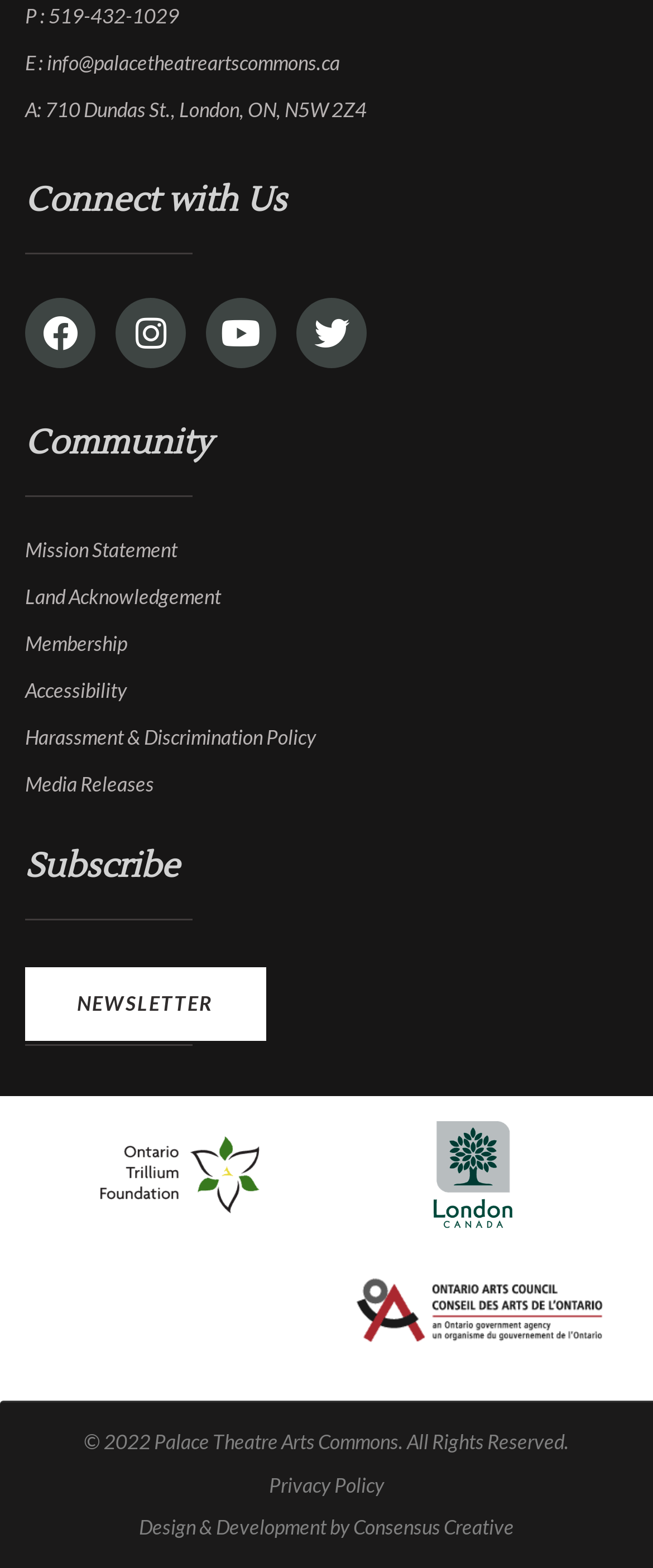Using the element description: "Main navigation/Search", determine the bounding box coordinates. The coordinates should be in the format [left, top, right, bottom], with values between 0 and 1.

None